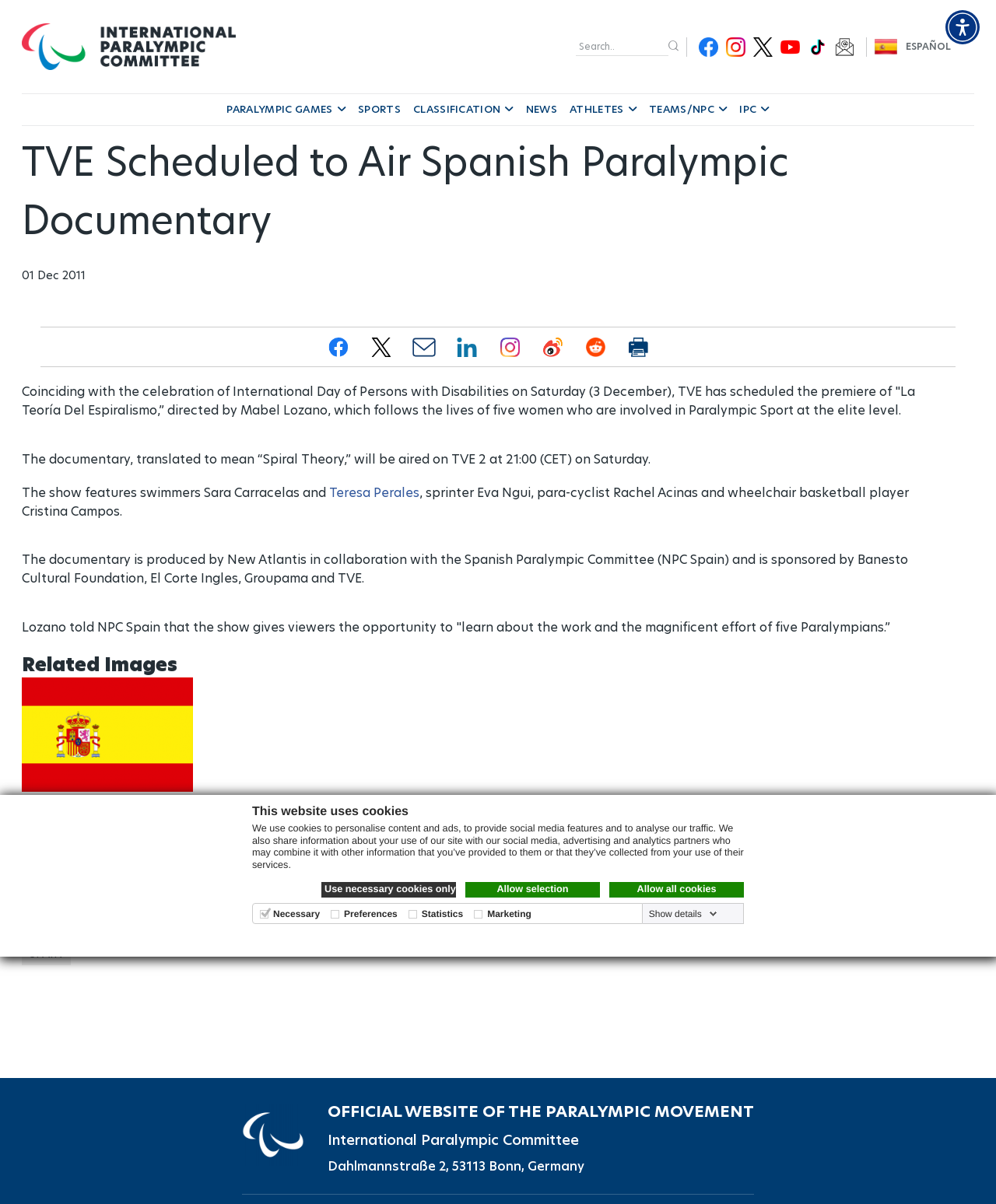Please determine the bounding box coordinates, formatted as (top-left x, top-left y, bottom-right x, bottom-right y), with all values as floating point numbers between 0 and 1. Identify the bounding box of the region described as: Spain

[0.022, 0.784, 0.087, 0.802]